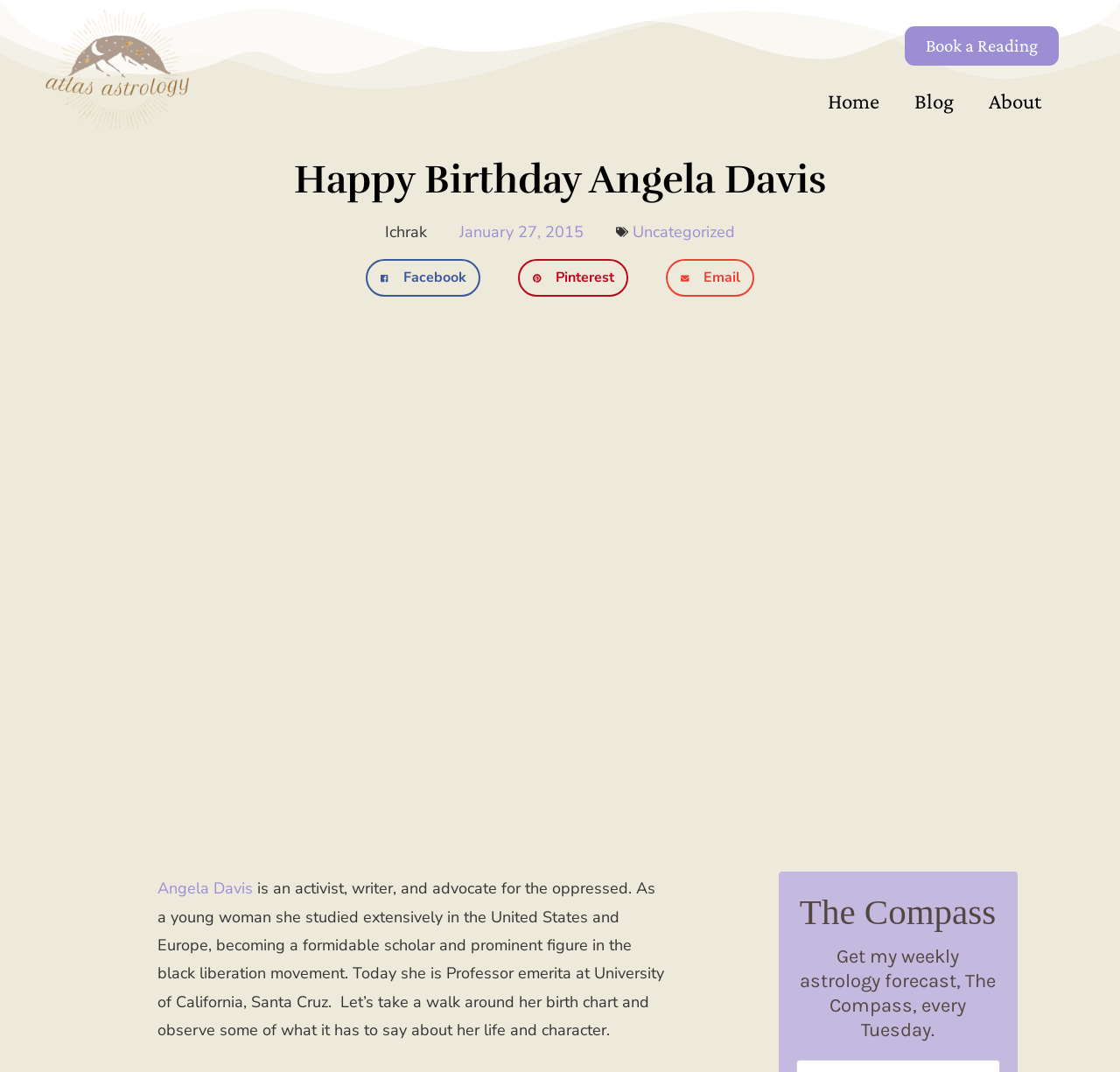Identify the bounding box coordinates for the element that needs to be clicked to fulfill this instruction: "Read Angela Davis' birth chart analysis". Provide the coordinates in the format of four float numbers between 0 and 1: [left, top, right, bottom].

[0.141, 0.638, 0.593, 0.789]